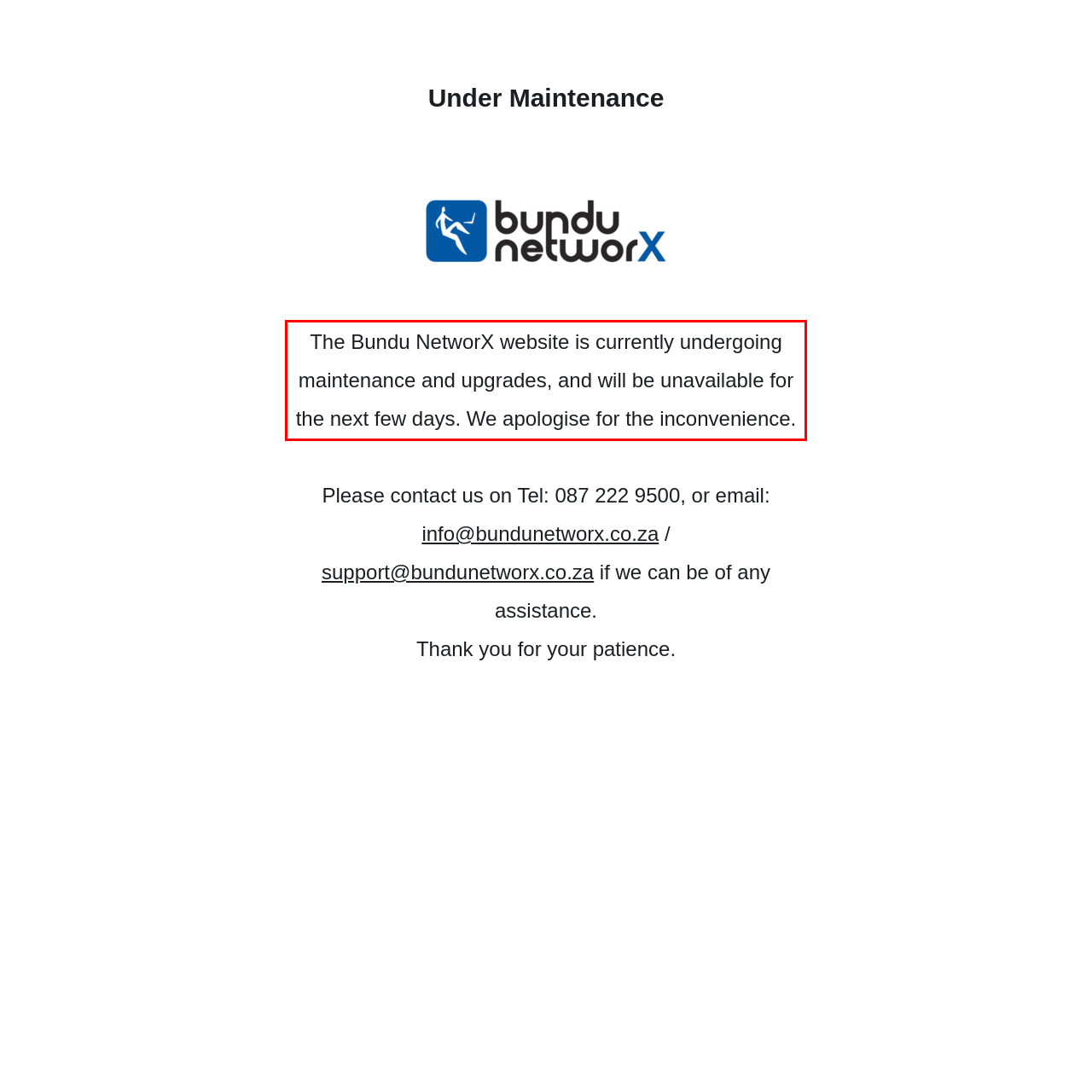Please examine the webpage screenshot and extract the text within the red bounding box using OCR.

The Bundu NetworX website is currently undergoing maintenance and upgrades, and will be unavailable for the next few days. We apologise for the inconvenience.